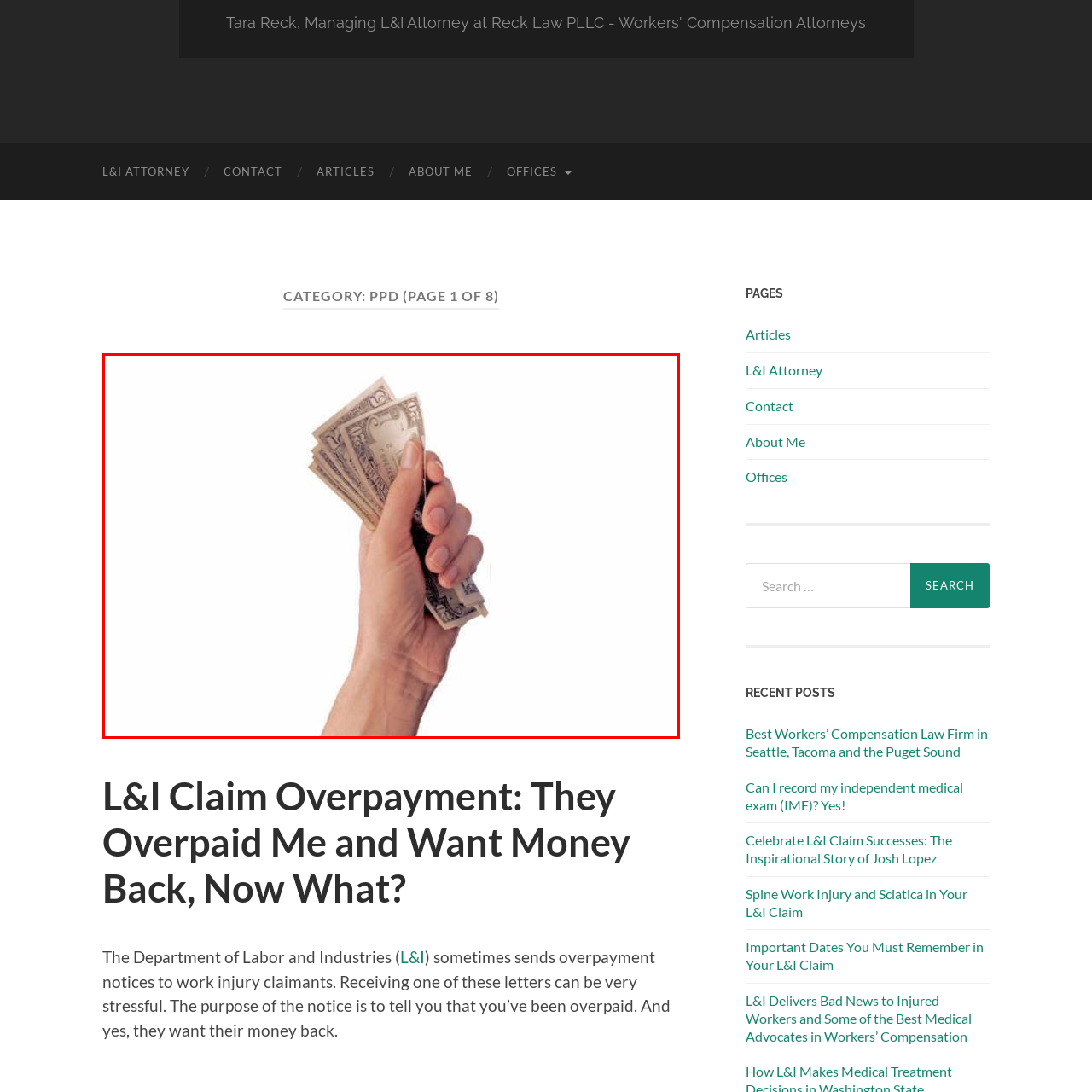What is the article's topic about?
Focus on the image bounded by the red box and reply with a one-word or phrase answer.

L&I claim overpayment